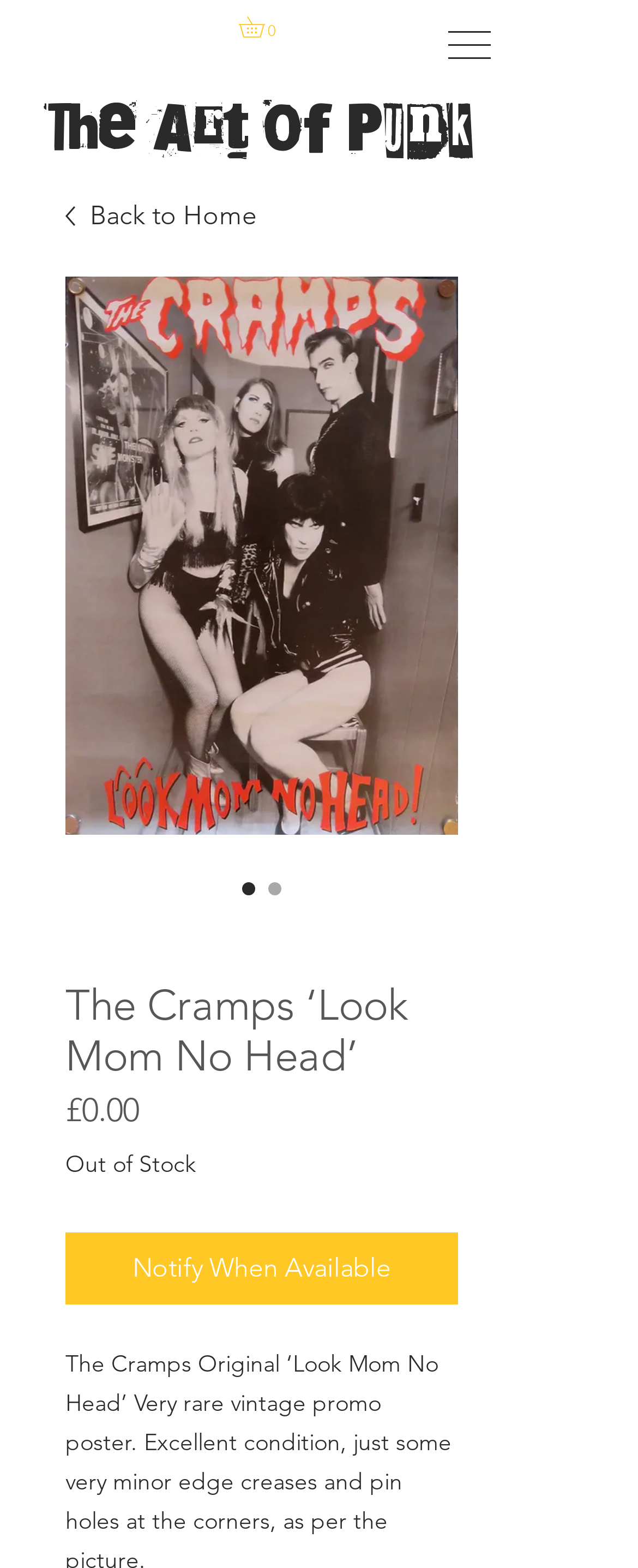Provide the bounding box for the UI element matching this description: "Back to Home".

[0.103, 0.125, 0.718, 0.15]